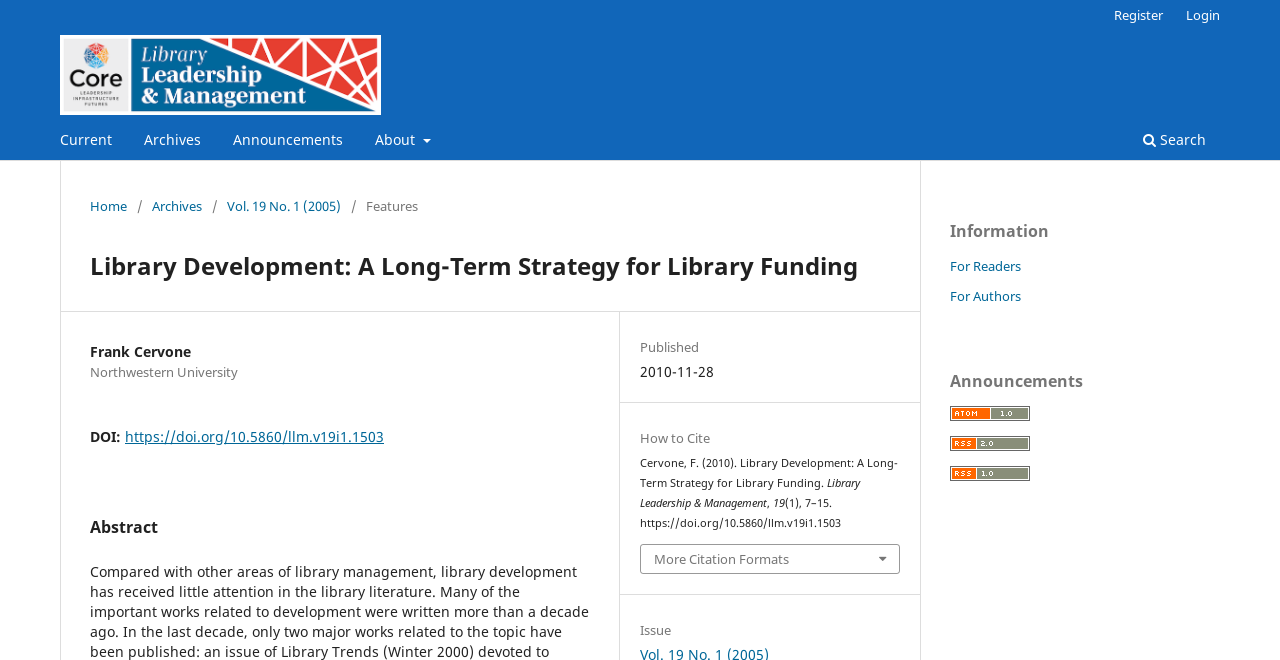What is the volume and issue number of the journal?
Please answer the question with a detailed response using the information from the screenshot.

I found the volume and issue number of the journal by looking at the link element with the text 'Vol. 19 No. 1 (2005)' which is located in the breadcrumb navigation at the top of the webpage.